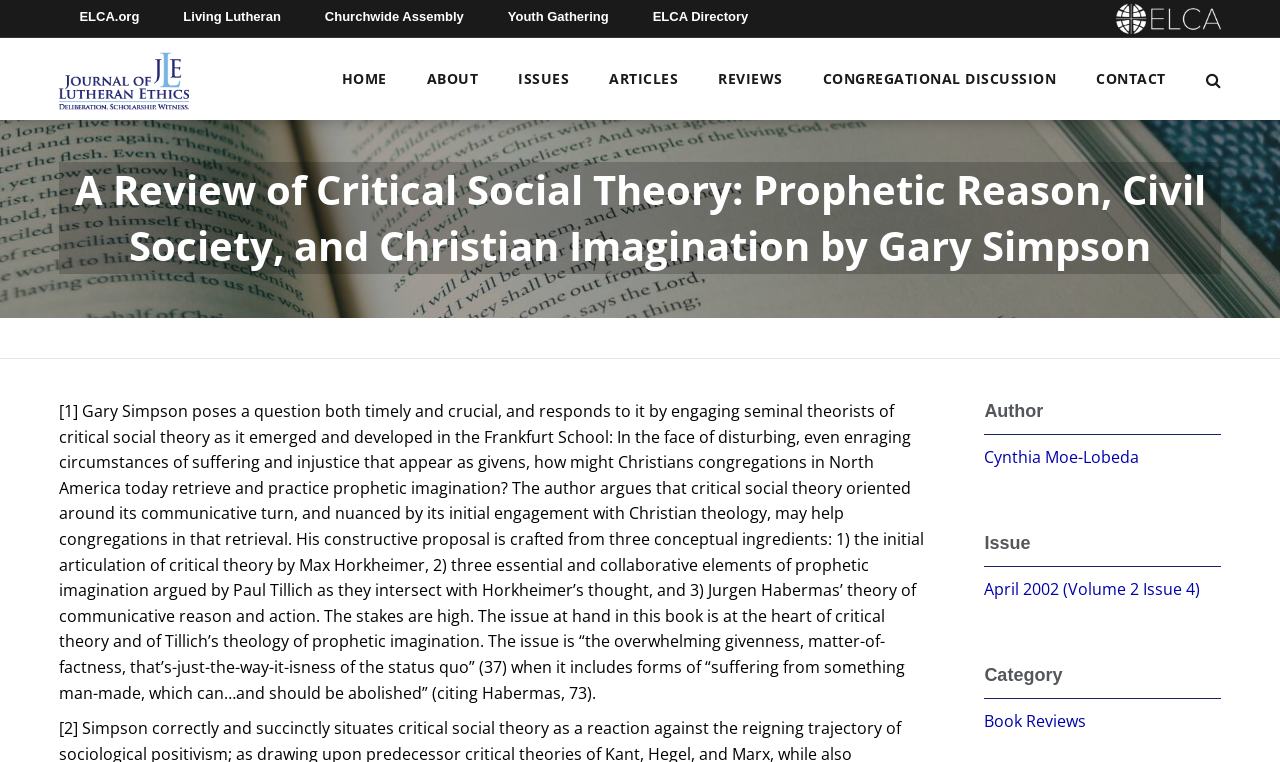Refer to the image and provide an in-depth answer to the question: 
Who wrote the review?

I determined the answer by looking at the bottom-right corner of the webpage, where I found the 'Author' heading and the 'Cynthia Moe-Lobeda' link, indicating that Cynthia Moe-Lobeda wrote the review.